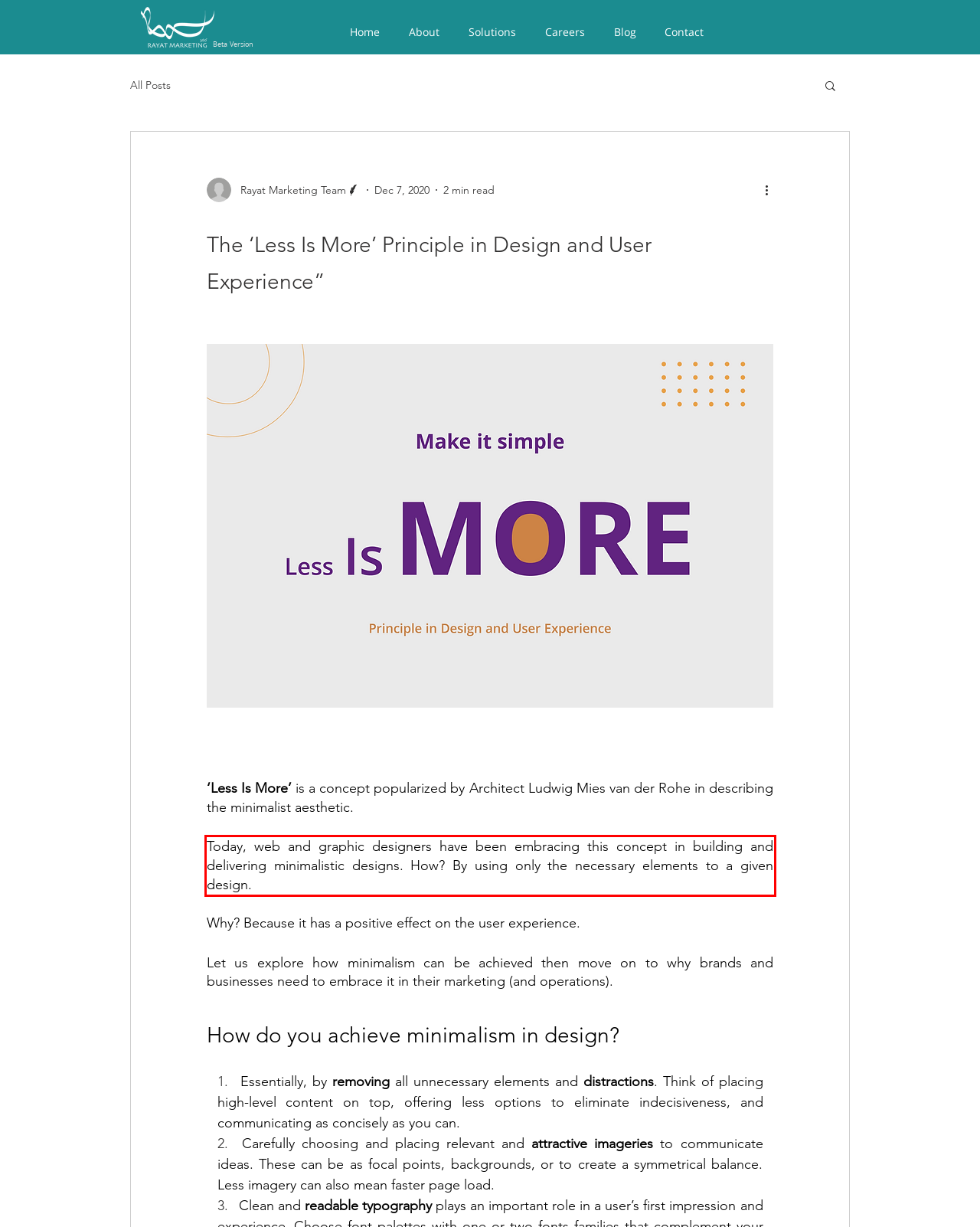Please identify the text within the red rectangular bounding box in the provided webpage screenshot.

Today, web and graphic designers have been embracing this concept in building and delivering minimalistic designs. How? By using only the necessary elements to a given design.